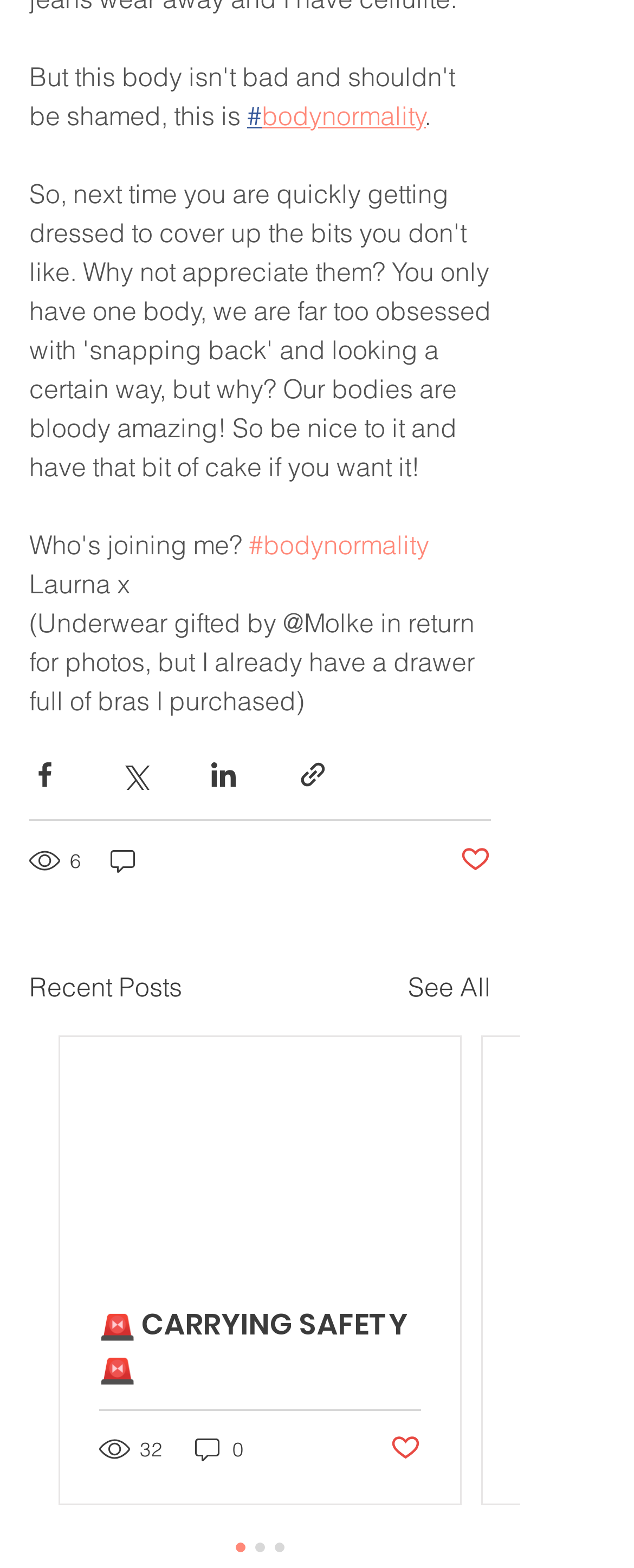Provide the bounding box coordinates of the HTML element described by the text: "🚨 CARRYING SAFETY 🚨". The coordinates should be in the format [left, top, right, bottom] with values between 0 and 1.

[0.156, 0.83, 0.664, 0.886]